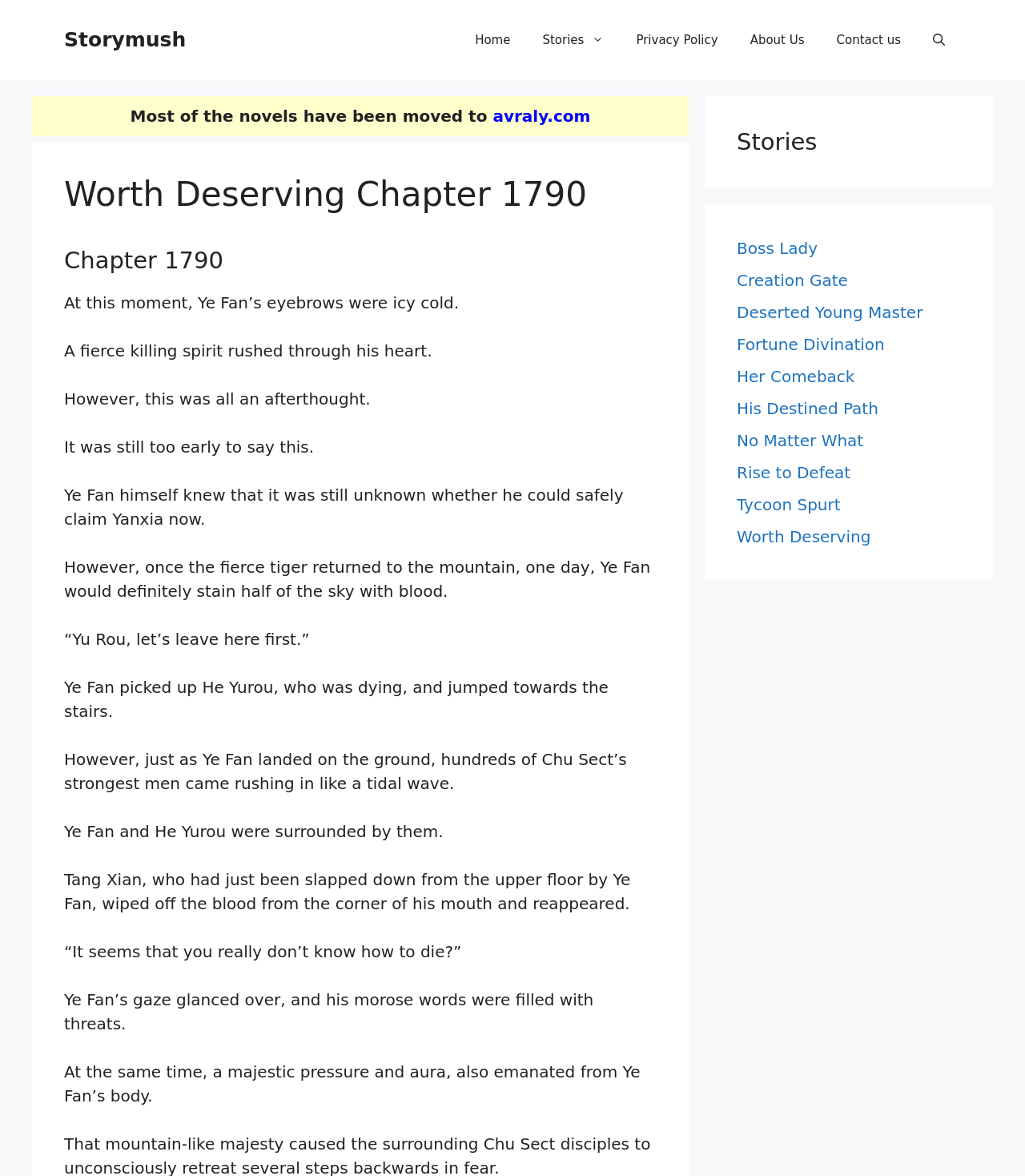What is the name of the chapter?
Using the visual information from the image, give a one-word or short-phrase answer.

Chapter 1790